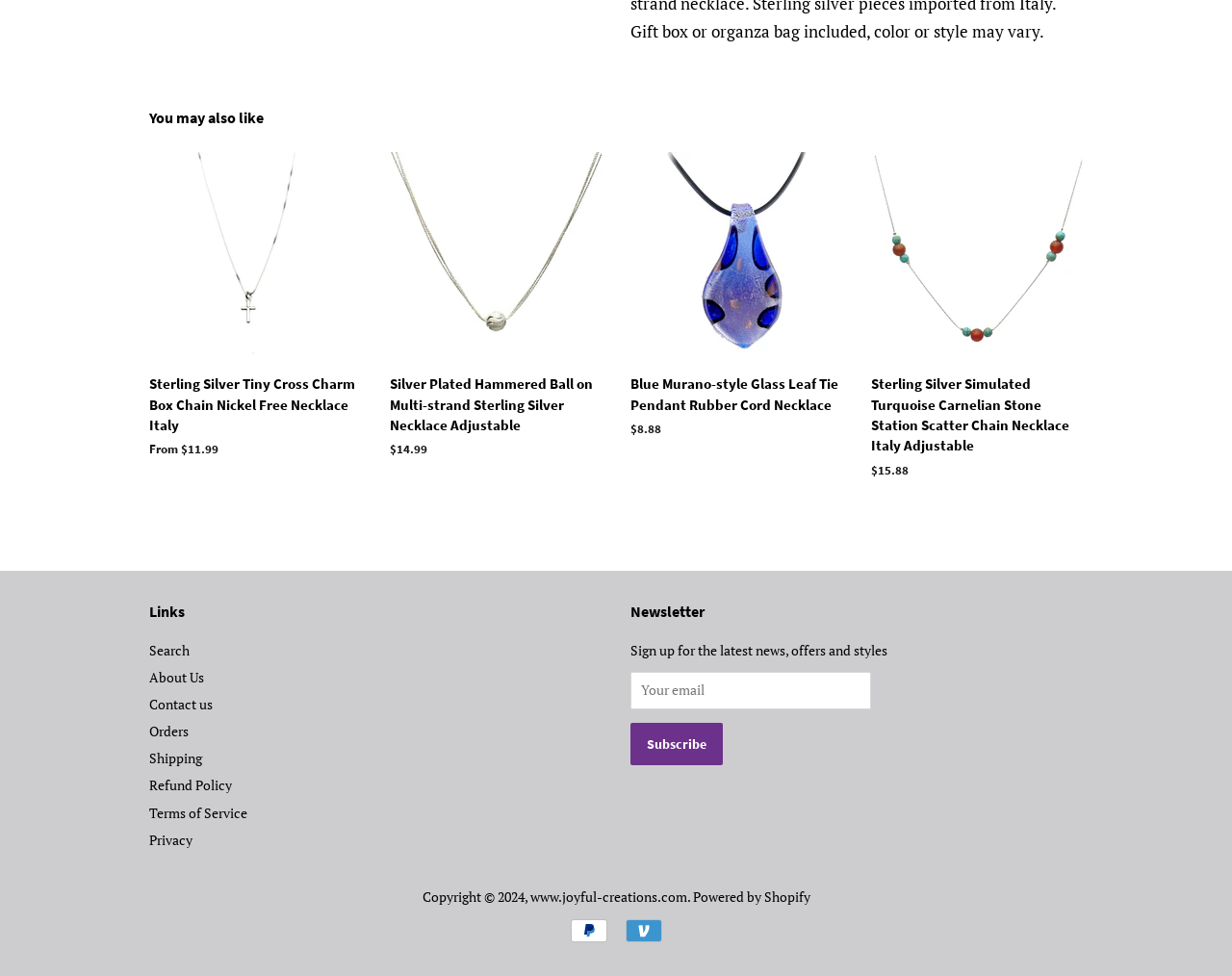Please locate the clickable area by providing the bounding box coordinates to follow this instruction: "View Orders".

[0.121, 0.74, 0.153, 0.758]